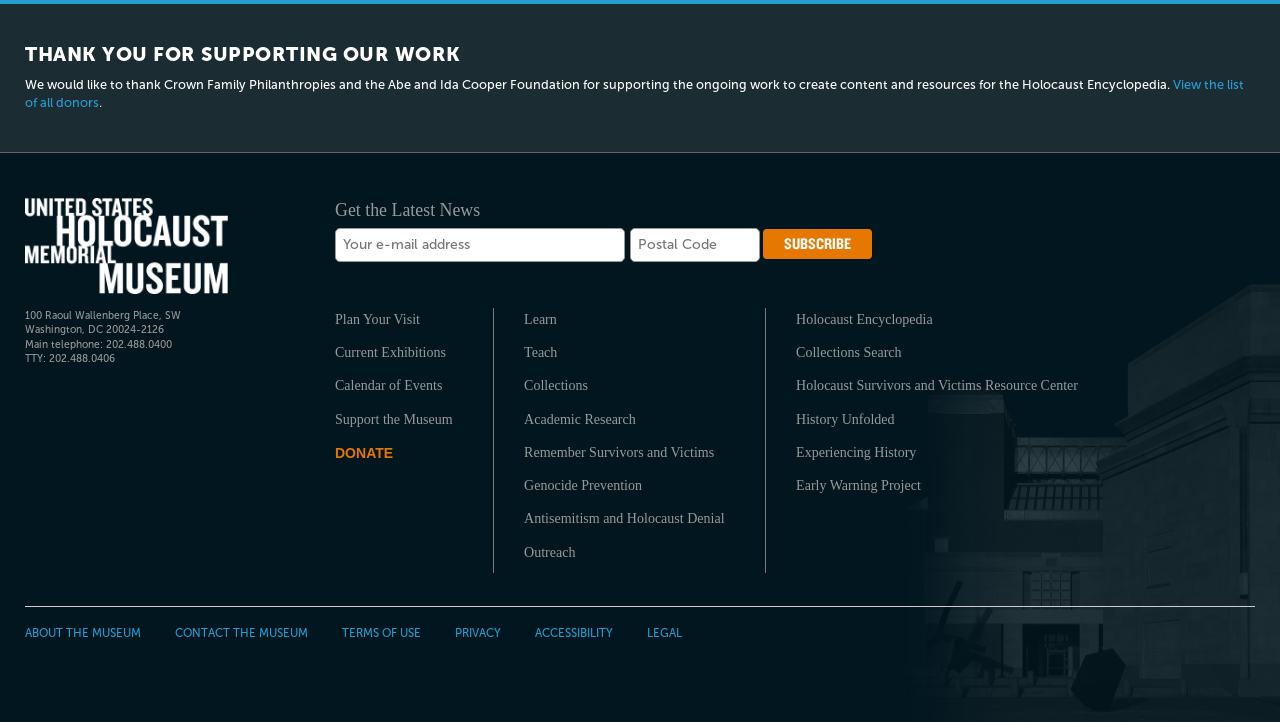Analyze the image and give a detailed response to the question:
What is the main telephone number of the museum?

I found the answer by looking at the contact information section, which lists the main telephone number as '202.488.0400'.